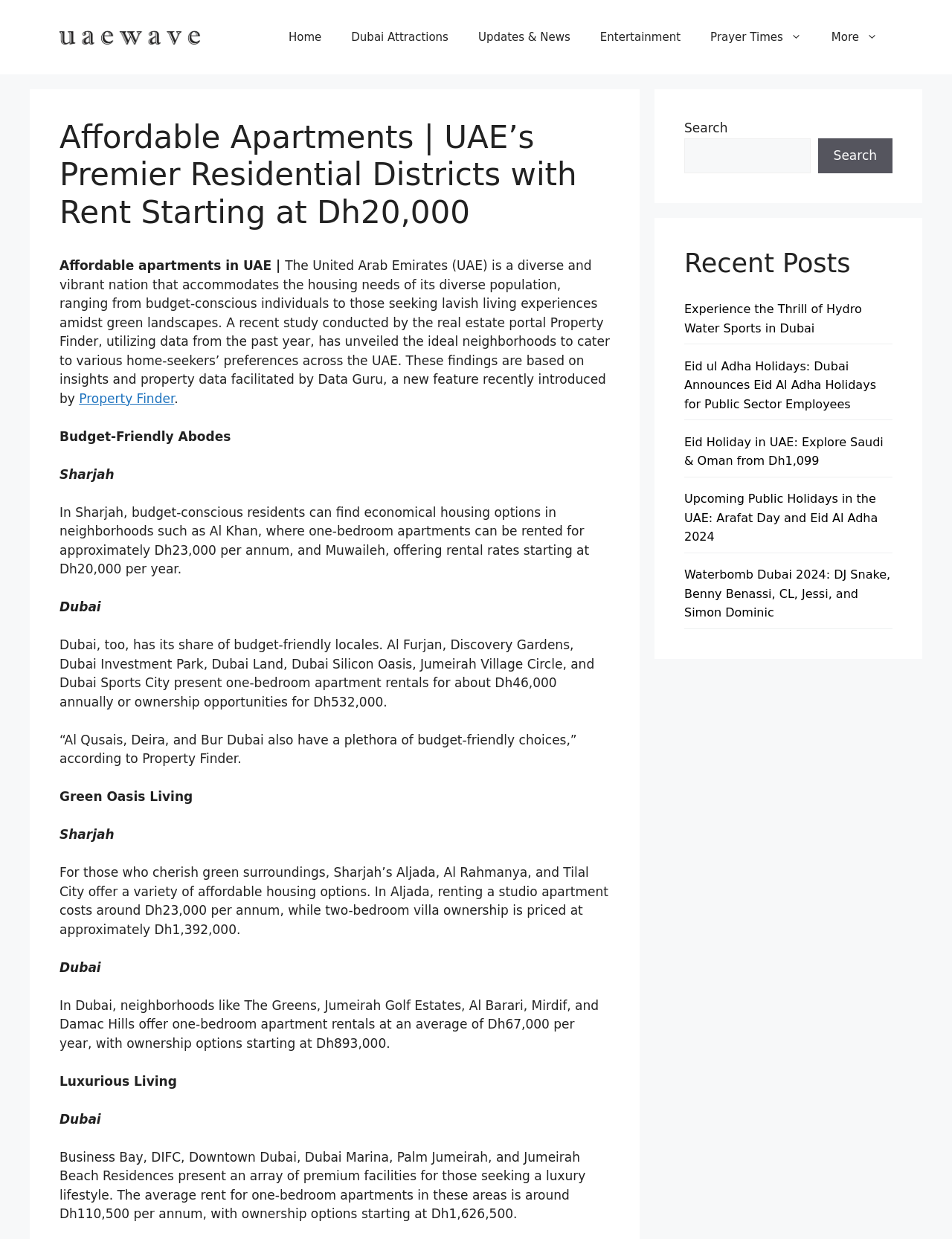Please identify the bounding box coordinates of the element I should click to complete this instruction: 'Visit the UAE Wave – Dubai Attraction page'. The coordinates should be given as four float numbers between 0 and 1, like this: [left, top, right, bottom].

[0.062, 0.023, 0.211, 0.035]